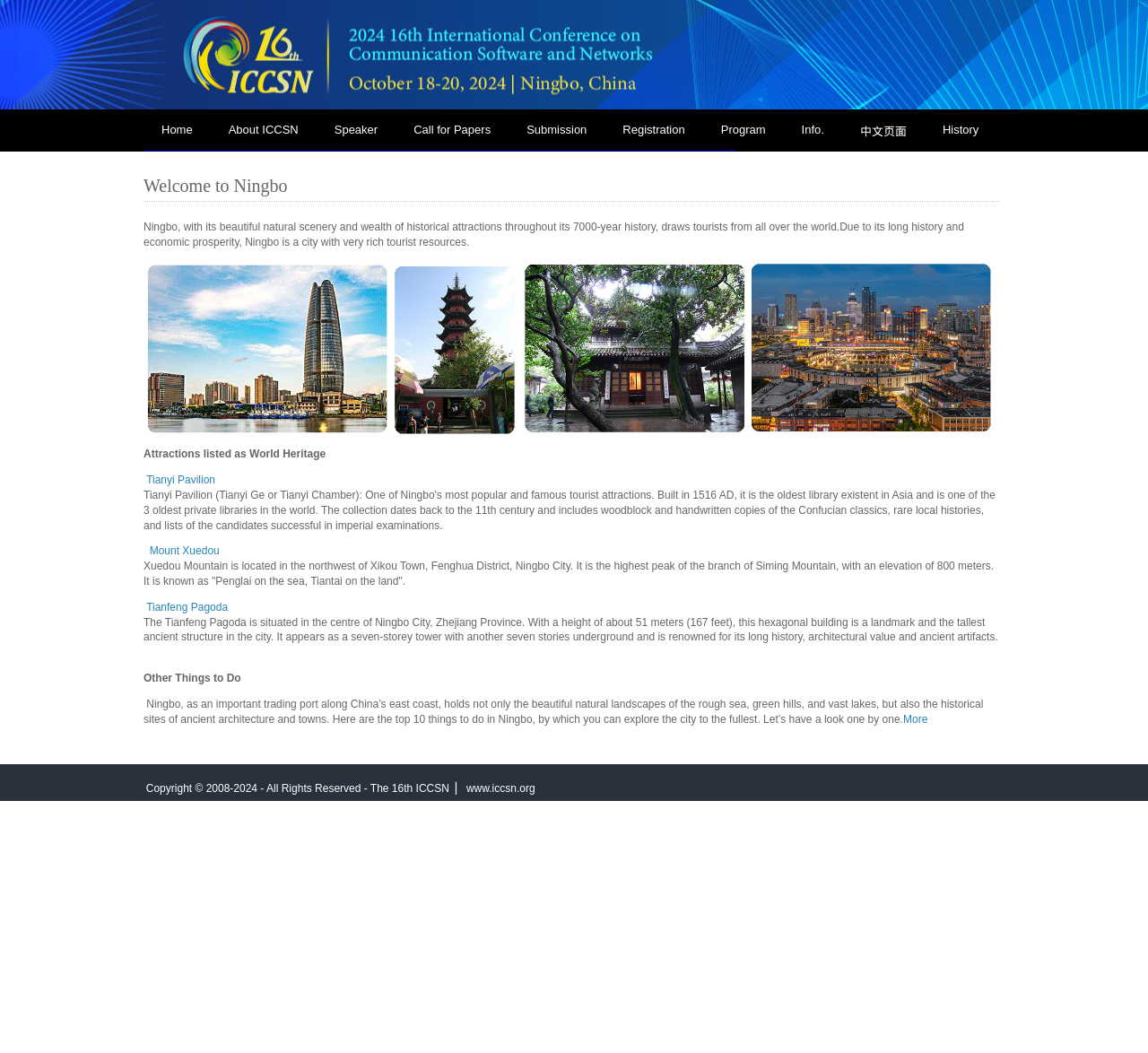Please identify the bounding box coordinates of the area that needs to be clicked to fulfill the following instruction: "Go to the Submission page."

[0.443, 0.104, 0.527, 0.142]